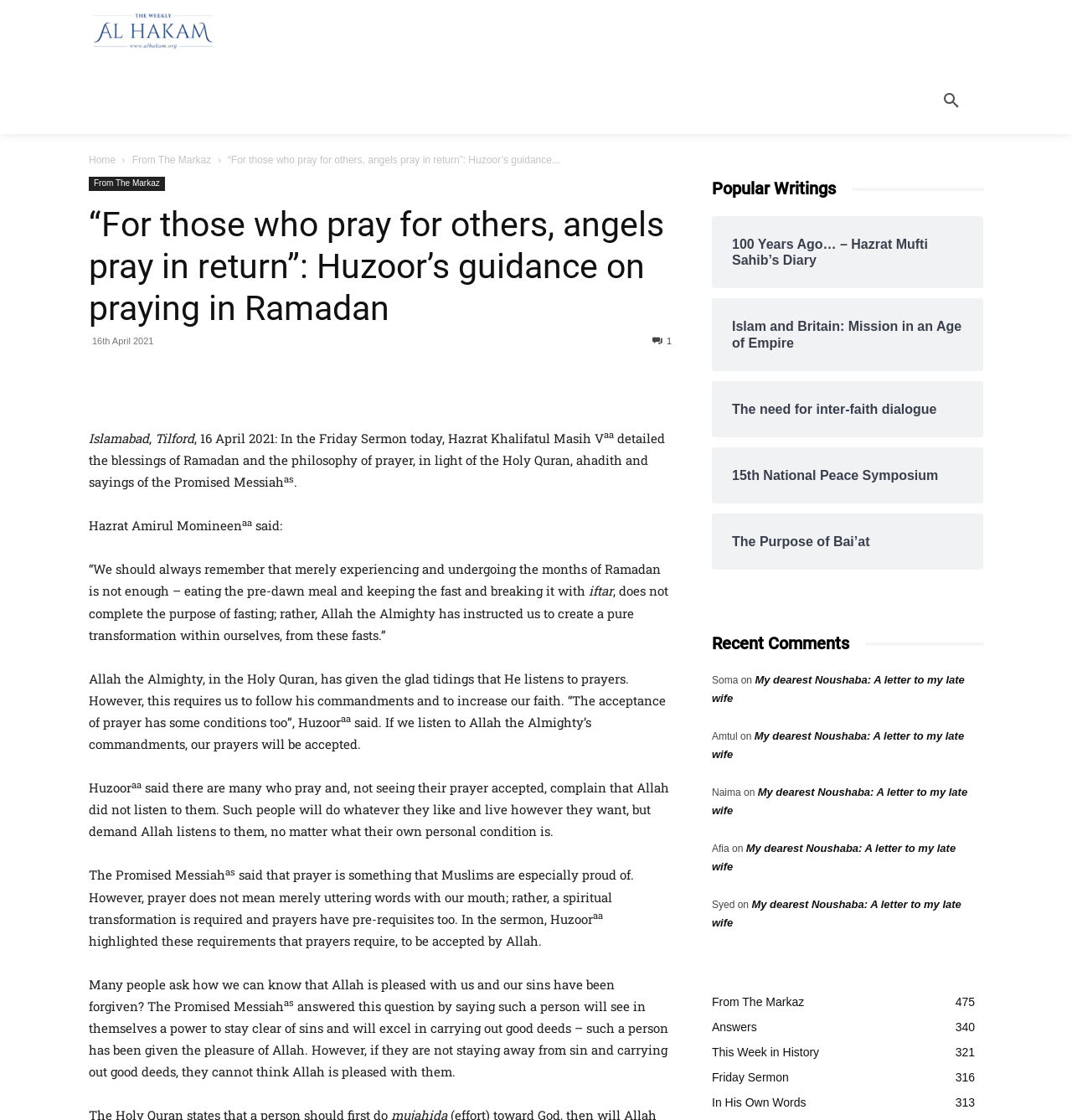What is required for prayers to be accepted, according to the sermon?
Answer with a single word or short phrase according to what you see in the image.

Following Allah's commandments and increasing faith